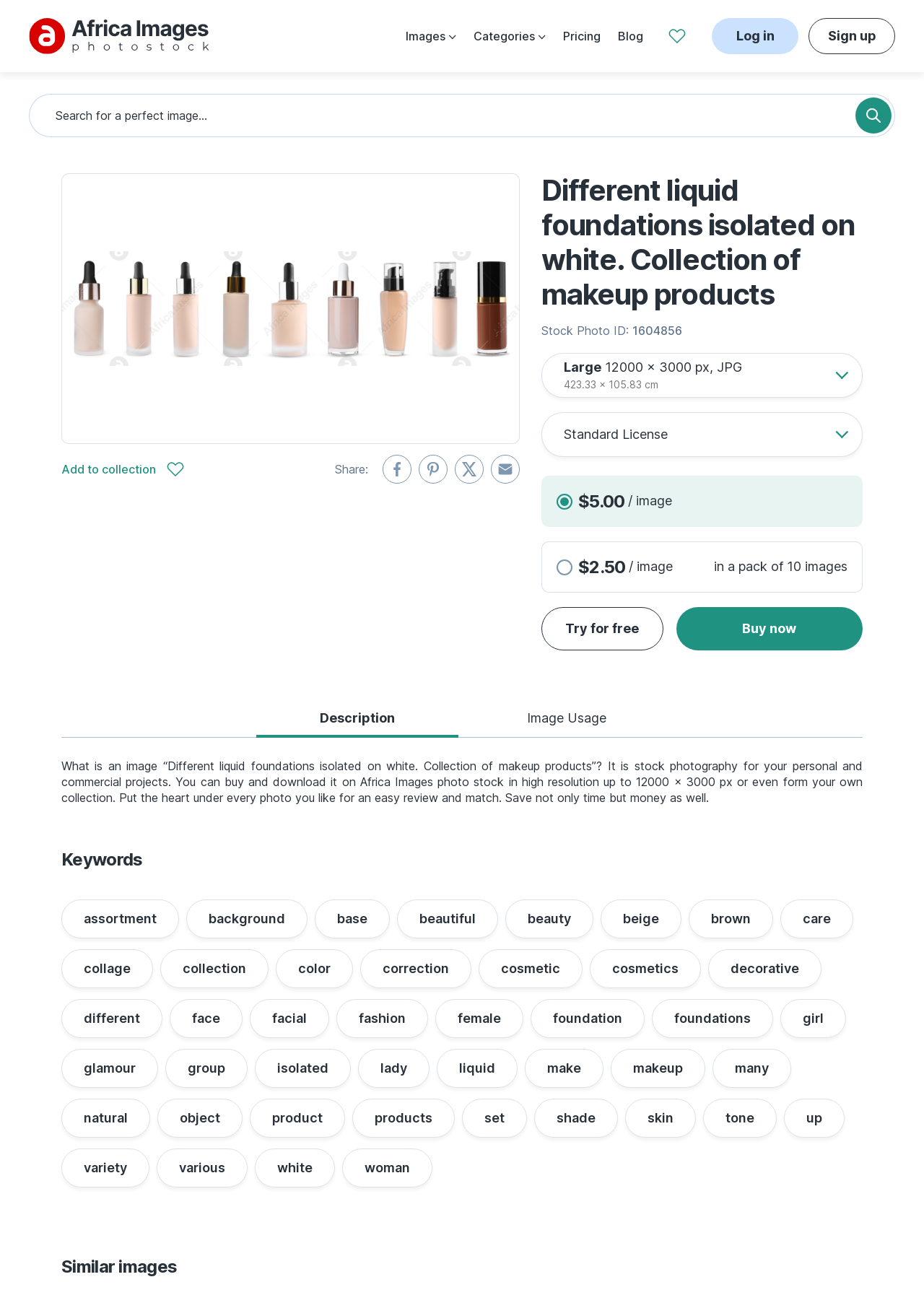With reference to the screenshot, provide a detailed response to the question below:
What is the orientation of the menu?

The orientation of the menu can be found by examining the menu element on the webpage, which is described as having a vertical orientation.